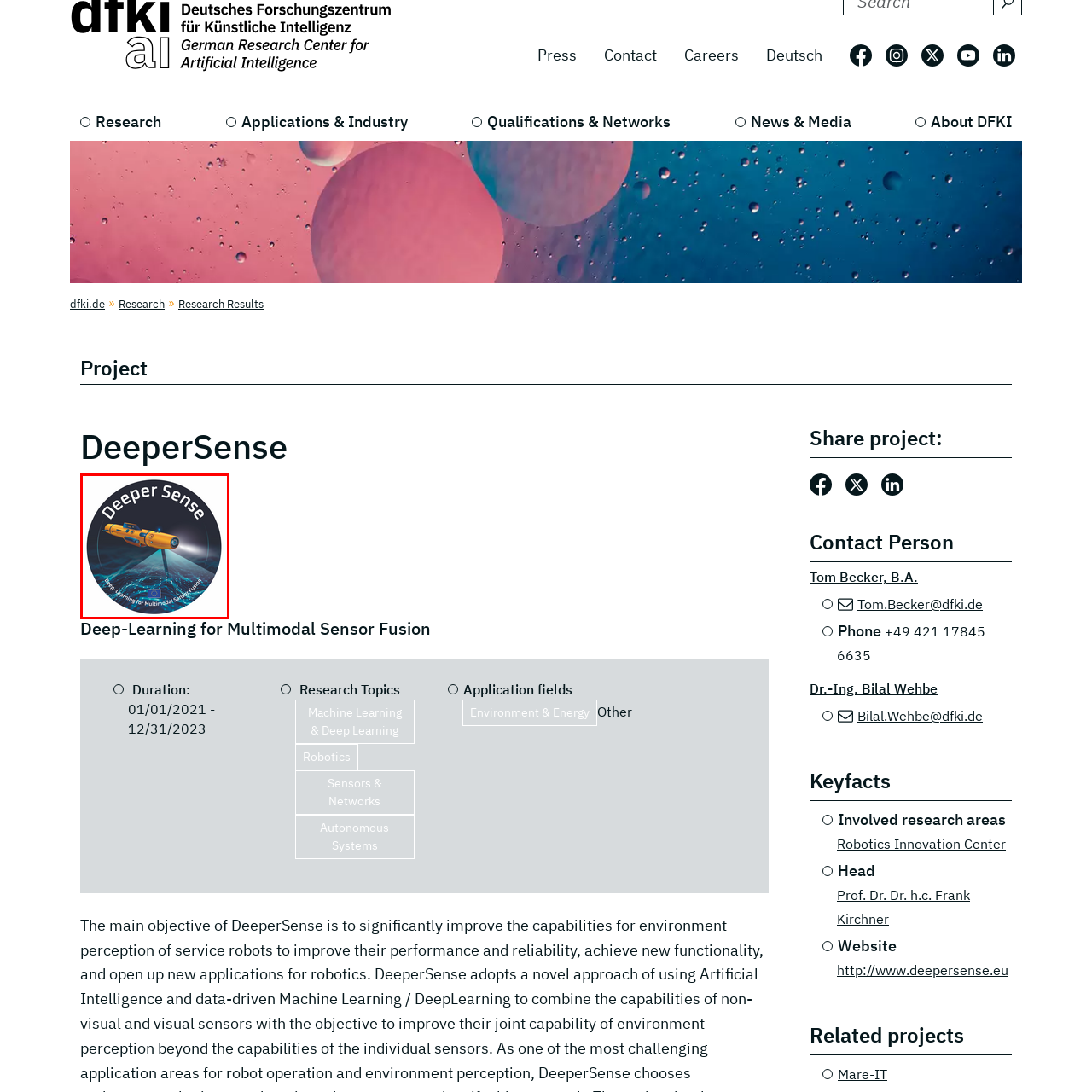Inspect the section highlighted in the red box, What is the color of the underwater vehicle? 
Answer using a single word or phrase.

Yellow